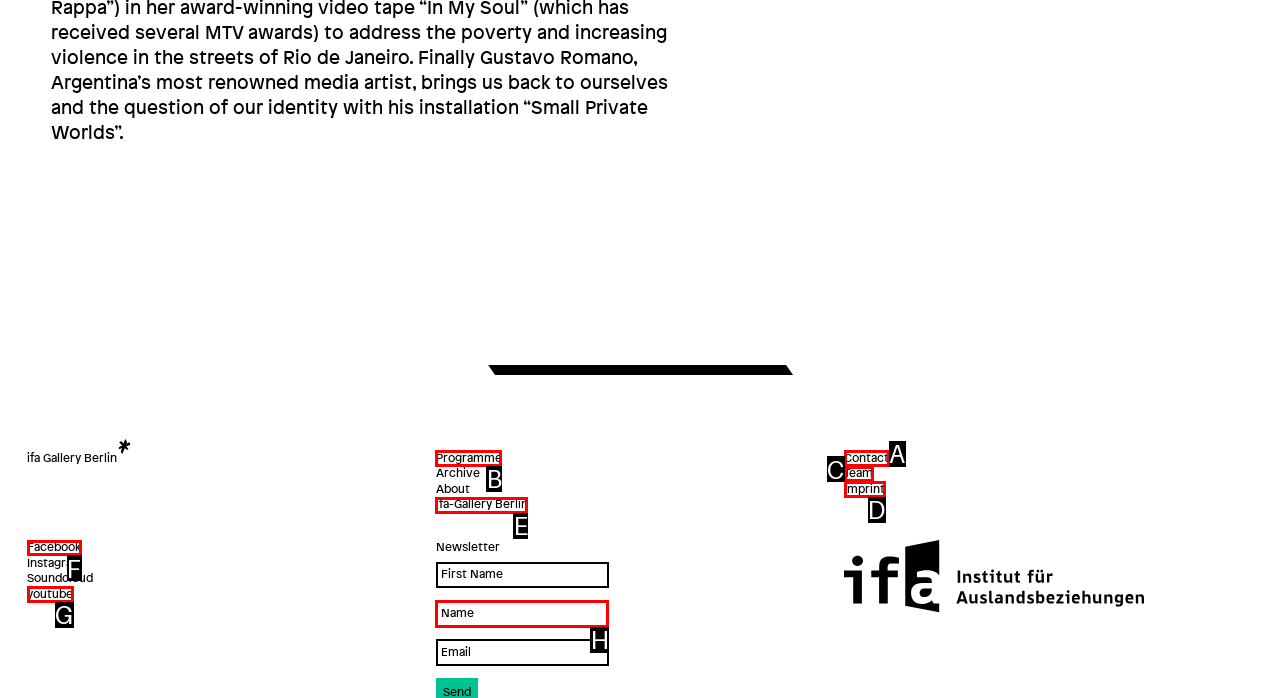Which HTML element should be clicked to perform the following task: Share on Facebook
Reply with the letter of the appropriate option.

None